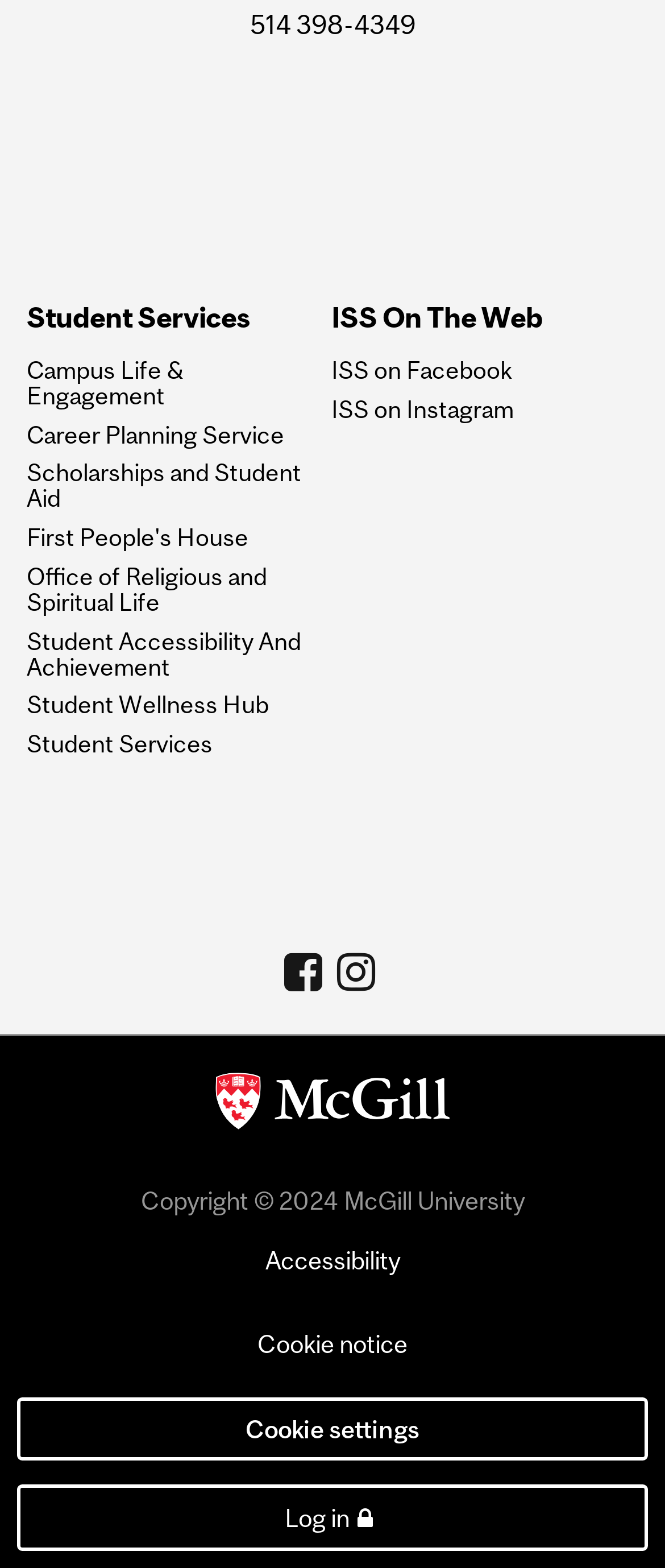How many links are there in the left column?
Give a single word or phrase answer based on the content of the image.

8